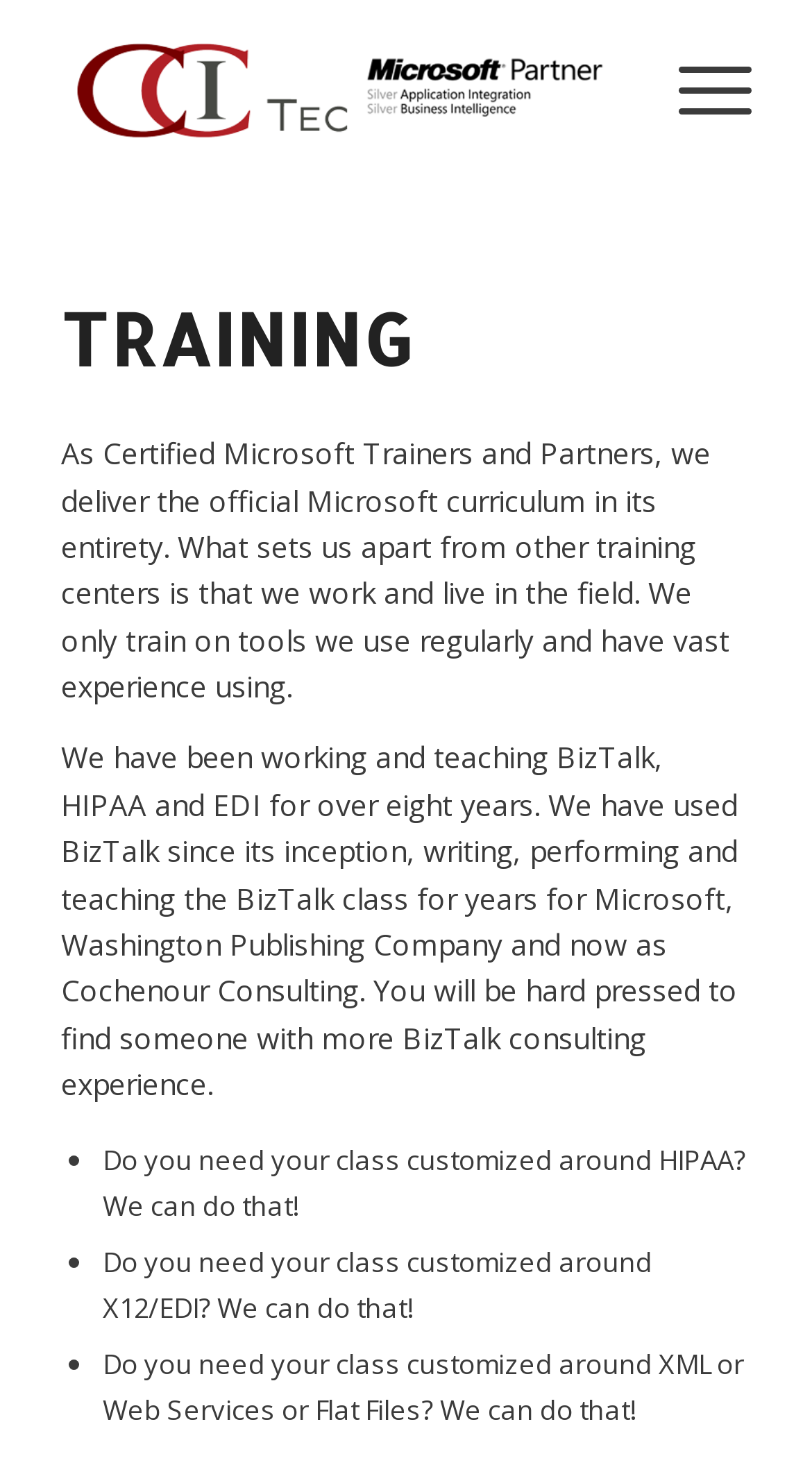What is the unique aspect of the trainers mentioned on the webpage?
Provide a comprehensive and detailed answer to the question.

The webpage mentions that the trainers work and live in the field, which sets them apart from other training centers, implying that they have practical experience in the field they are training in.